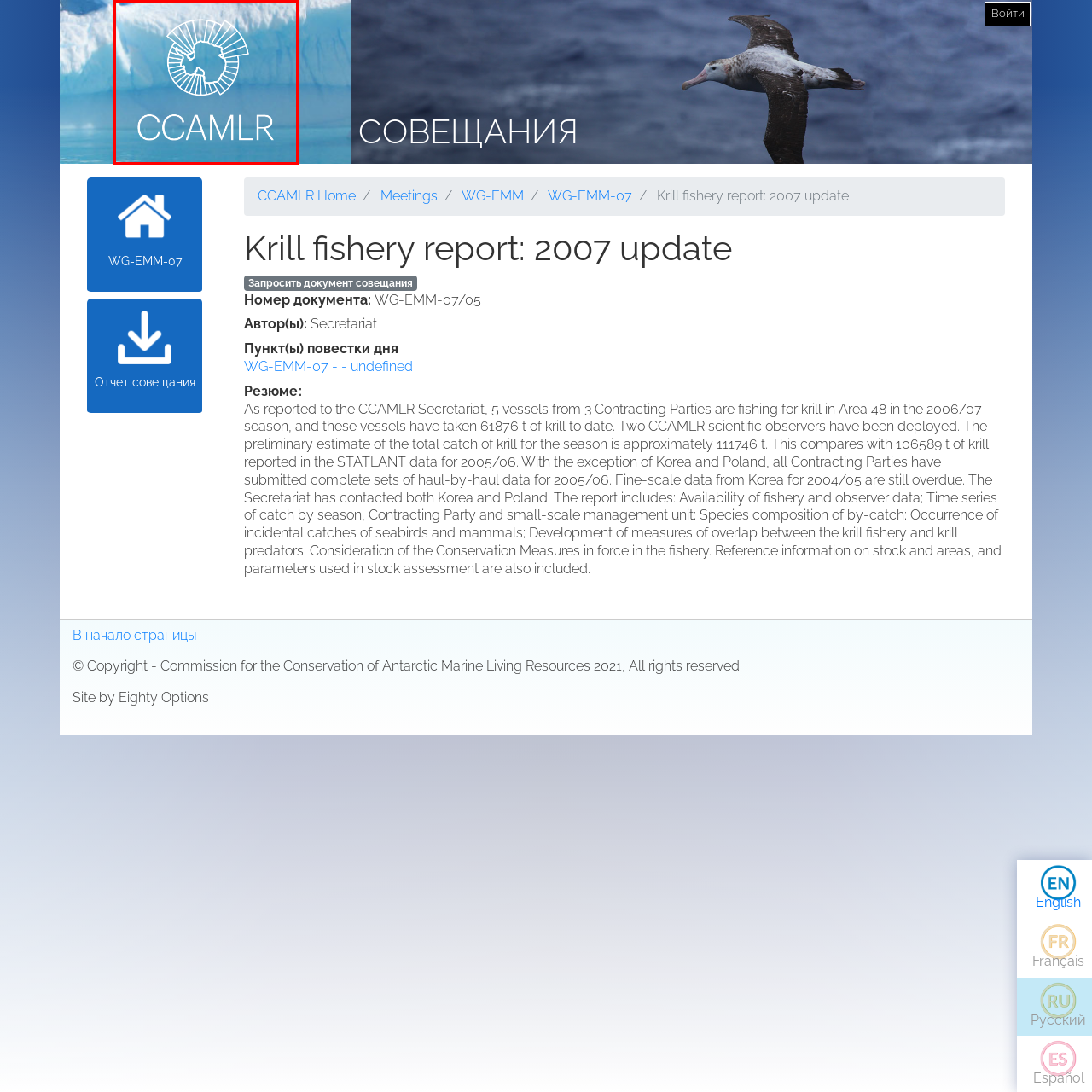Analyze the image surrounded by the red box and respond concisely: What does the radiating pattern symbolize?

Commitment to marine conservation